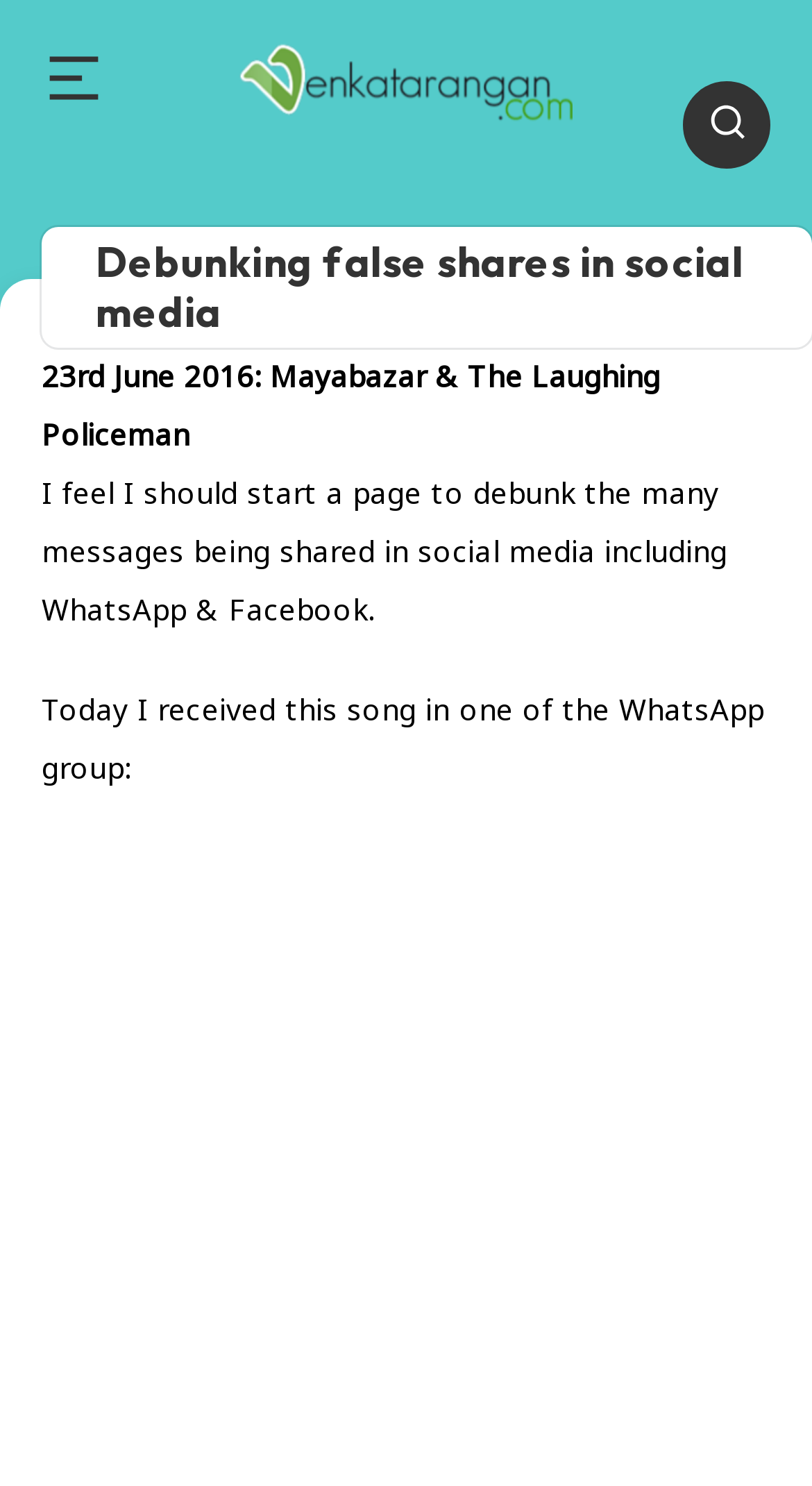Provide a thorough summary of the webpage.

The webpage is about debunking false shares in social media, as indicated by the title. At the top-left corner, there is a small image. Below the image, there is a link to "Venkatarangan blog" with an accompanying image. On the top-right corner, there is a "Search" link with a small icon.

The main content of the webpage starts below the top section, with a heading that repeats the title "Debunking false shares in social media". Below the heading, there is a date "23rd June 2016" followed by two titles, "Mayabazar & The Laughing Policeman". 

The main article begins with a paragraph stating the author's intention to create a page to debunk false messages shared on social media platforms like WhatsApp and Facebook. The author then shares a personal experience of receiving a song in a WhatsApp group, which is likely the first example of a false share being debunked.